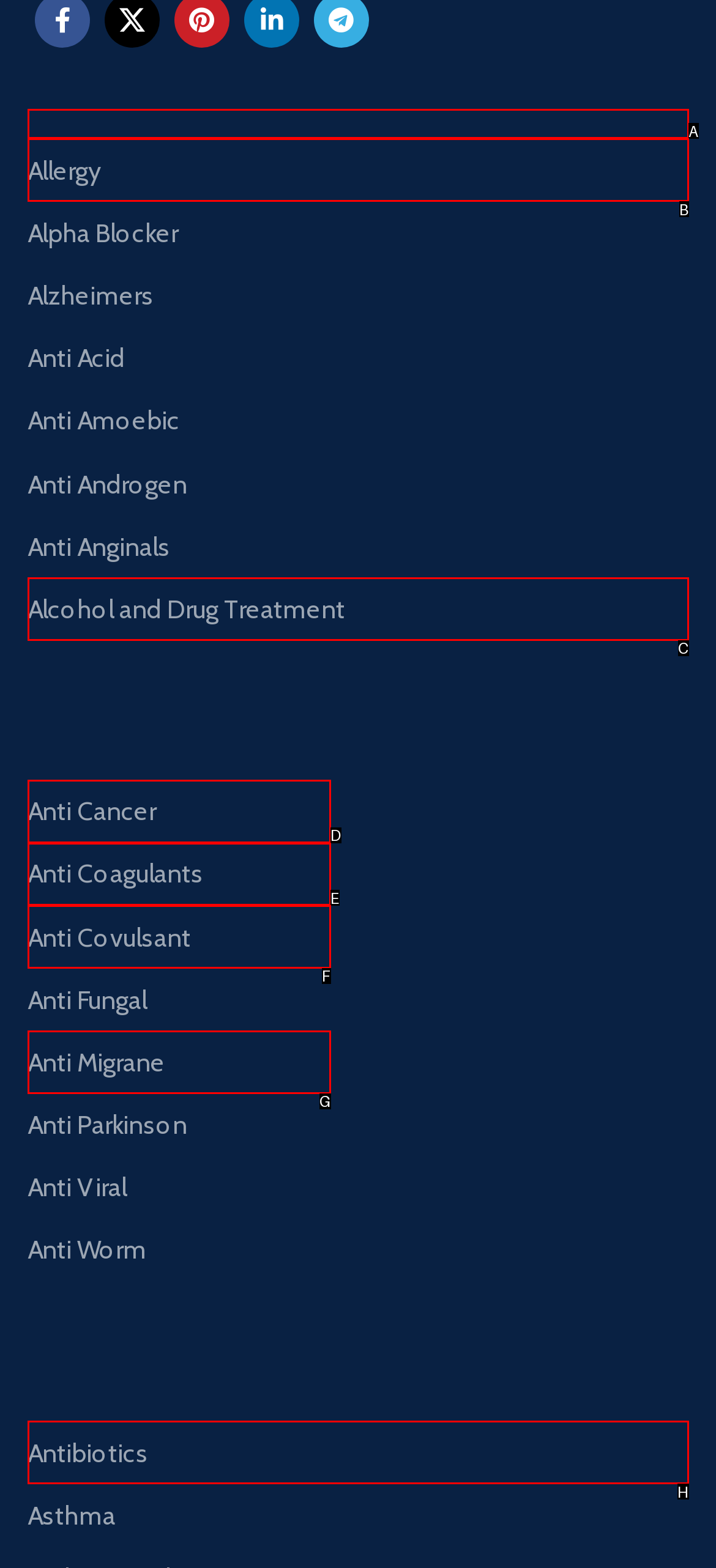Choose the option that matches the following description: Alcohol and Drug Treatment
Answer with the letter of the correct option.

C